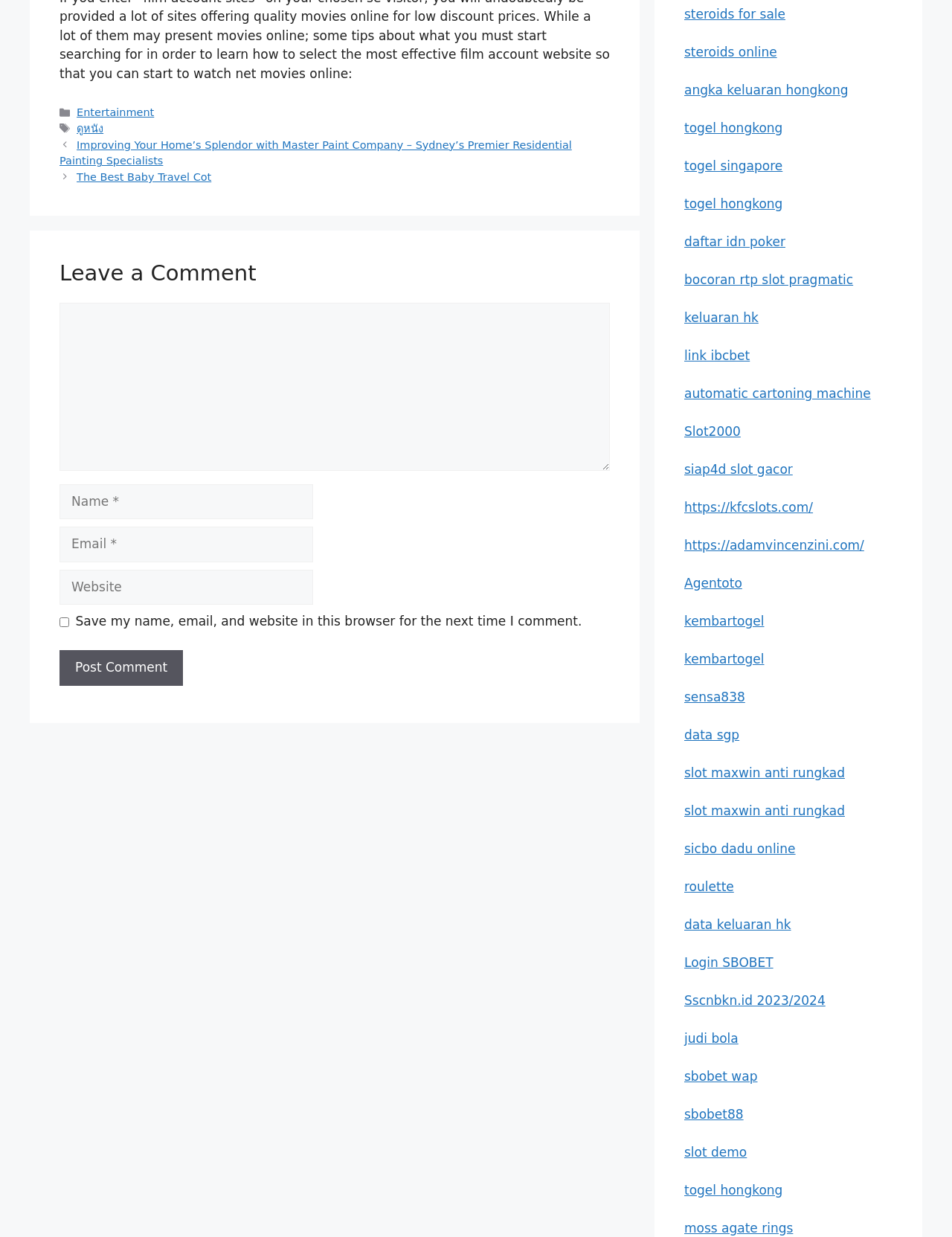Please identify the bounding box coordinates of the element I should click to complete this instruction: 'Click on the 'steroids for sale' link'. The coordinates should be given as four float numbers between 0 and 1, like this: [left, top, right, bottom].

[0.719, 0.005, 0.825, 0.017]